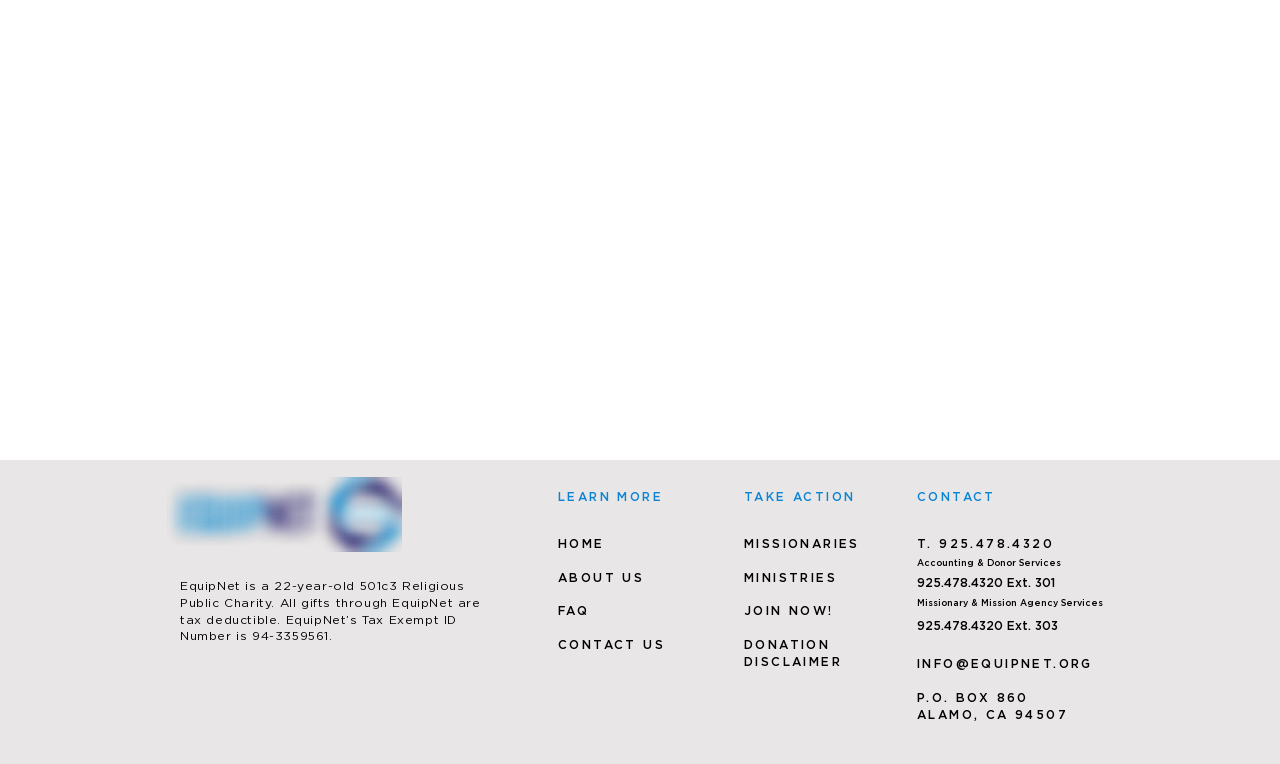What are the main sections on the webpage?
Use the image to give a comprehensive and detailed response to the question.

By analyzing the links on the webpage, it can be seen that the main sections are HOME, ABOUT US, FAQ, CONTACT US, MISSIONARIES, MINISTRIES, JOIN NOW!, DONATION, DISCLAIMER, etc. These links are arranged horizontally and are likely to be the main sections of the webpage.